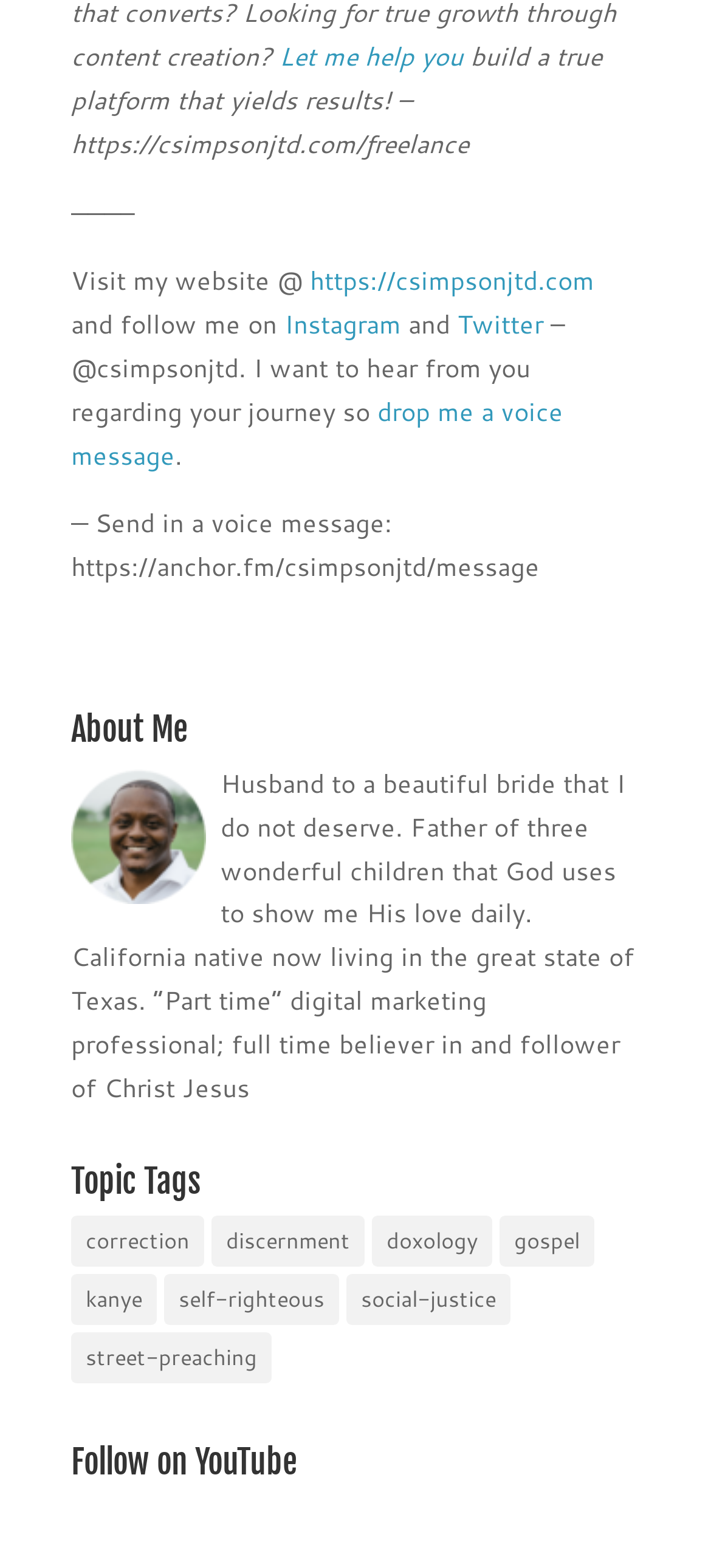Determine the bounding box coordinates of the region to click in order to accomplish the following instruction: "Explore the 'About Me' section". Provide the coordinates as four float numbers between 0 and 1, specifically [left, top, right, bottom].

[0.1, 0.454, 0.9, 0.487]